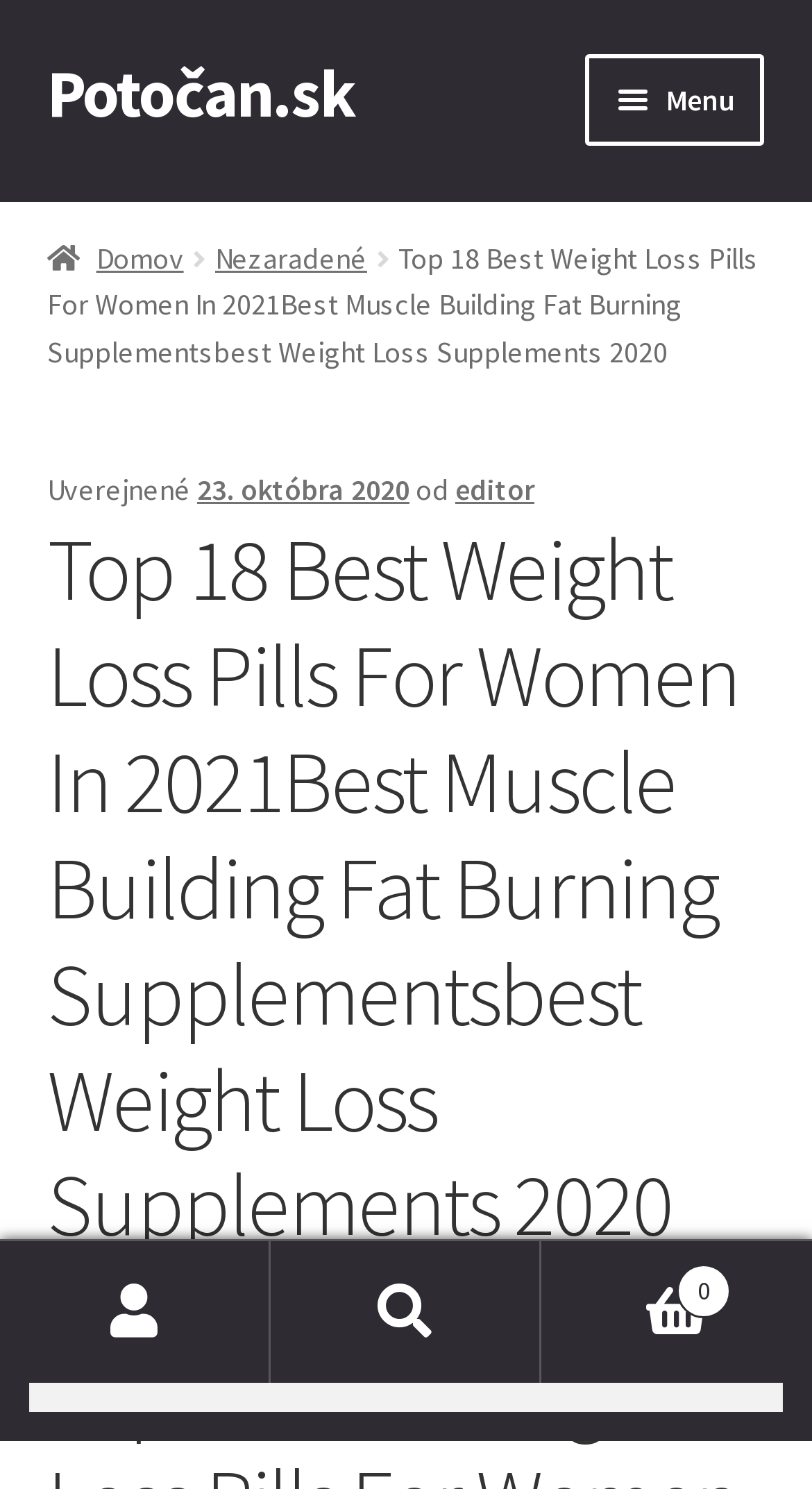Determine the bounding box coordinates for the region that must be clicked to execute the following instruction: "Search for something".

[0.036, 0.884, 0.964, 0.948]